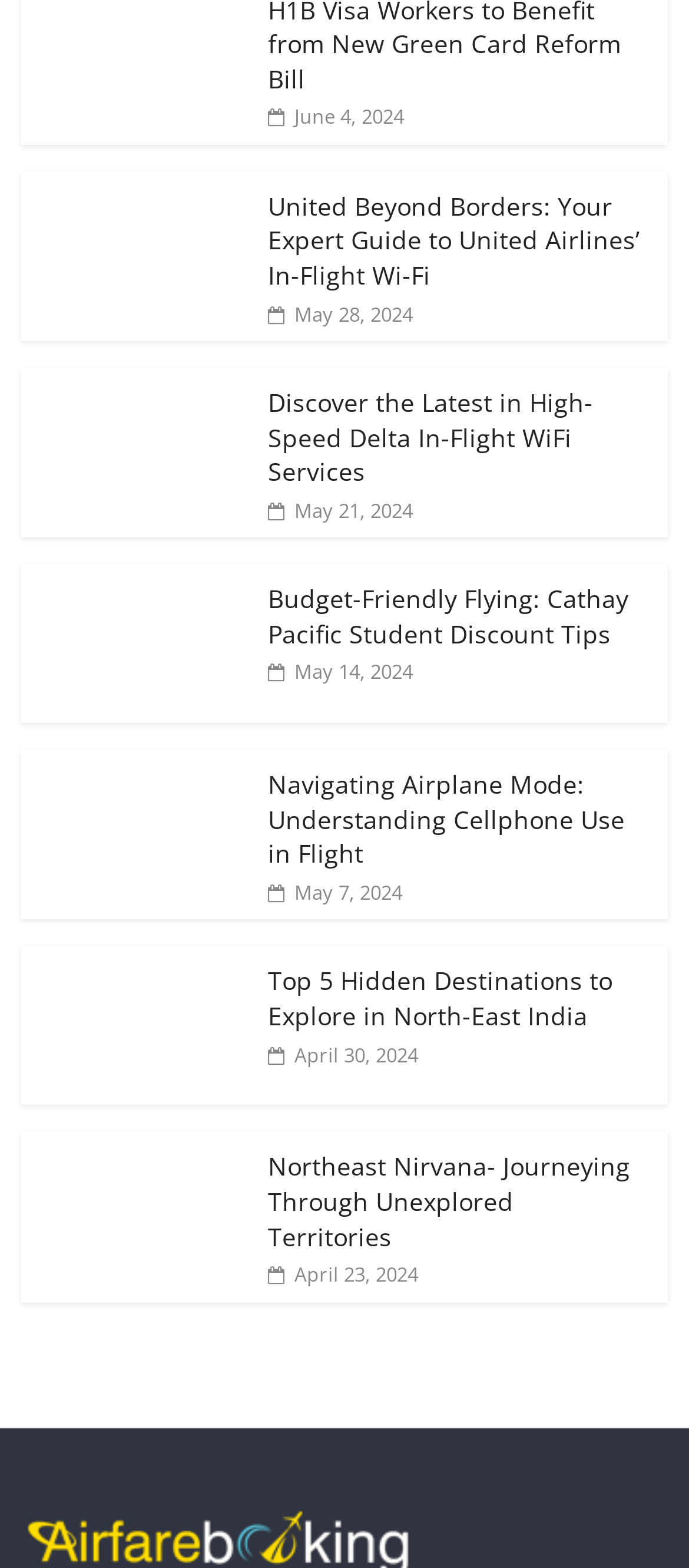What is the date of the first article?
From the details in the image, answer the question comprehensively.

I found the date by looking at the first link element with the text ' June 4, 2024' and its corresponding time element. The date is mentioned as June 4, 2024.